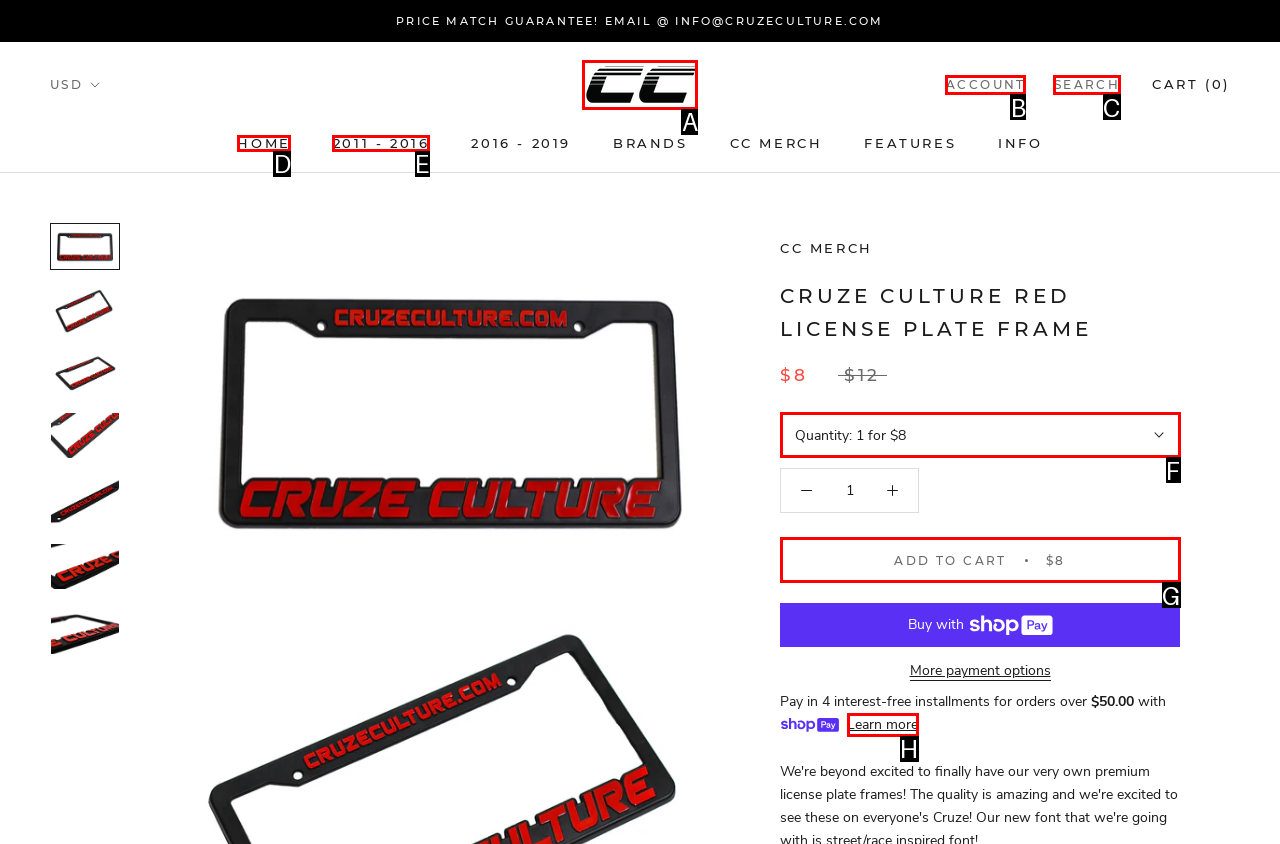Point out which UI element to click to complete this task: Search for a product
Answer with the letter corresponding to the right option from the available choices.

C